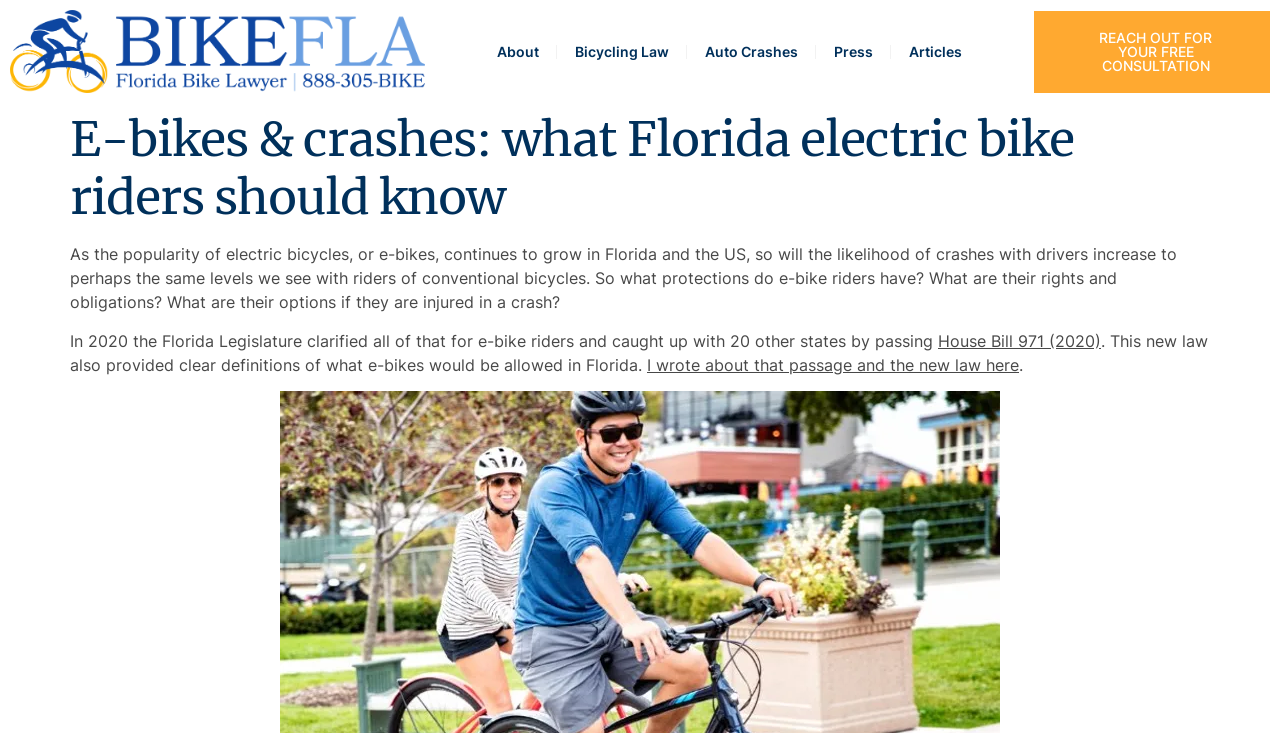Identify the bounding box of the HTML element described as: "House Bill 971 (2020)".

[0.733, 0.451, 0.86, 0.478]